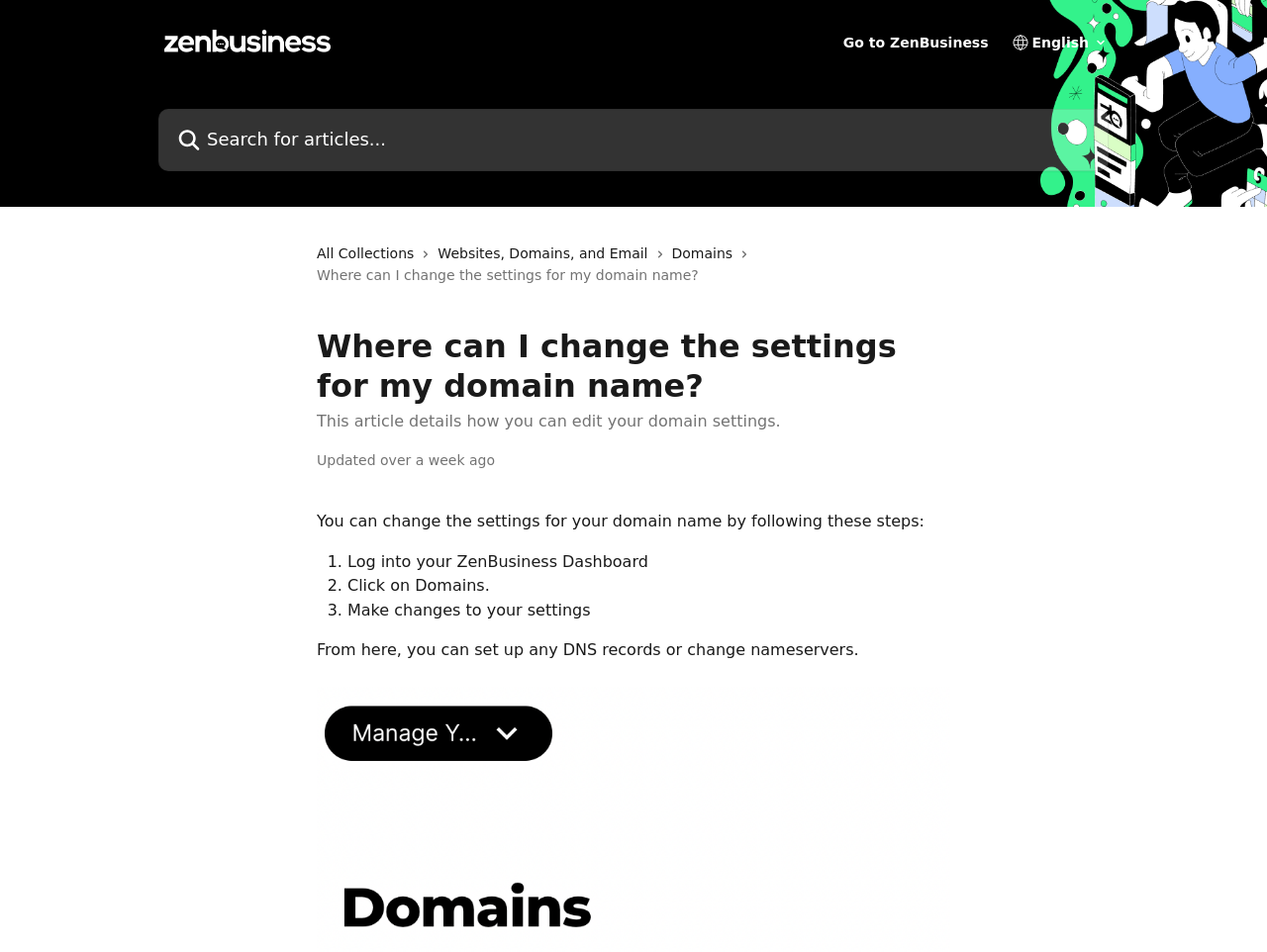How many steps are there to change domain settings?
Using the information from the image, provide a comprehensive answer to the question.

The number of steps can be found by counting the list markers in the webpage, which are '1.', '2.', and '3.'. These list markers correspond to the steps to change domain settings.